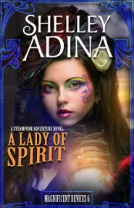What is the name of the series?
Based on the image, please offer an in-depth response to the question.

The book 'A Lady of Spirit' belongs to the 'Magnificent Devices' series, which is known for its engaging narratives and rich character development, as mentioned in the caption.